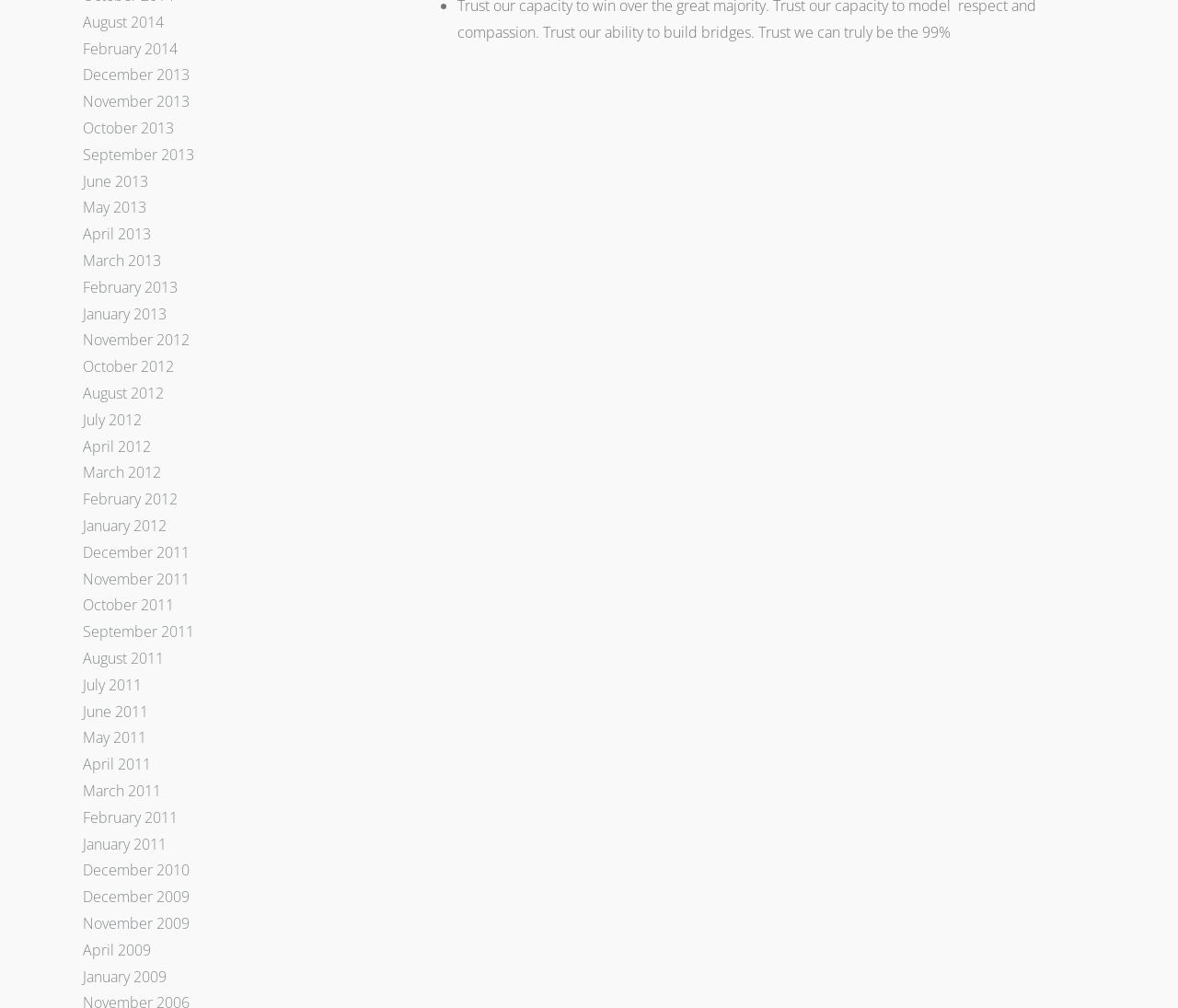Highlight the bounding box coordinates of the element you need to click to perform the following instruction: "Explore December 2010 archives."

[0.07, 0.853, 0.161, 0.873]